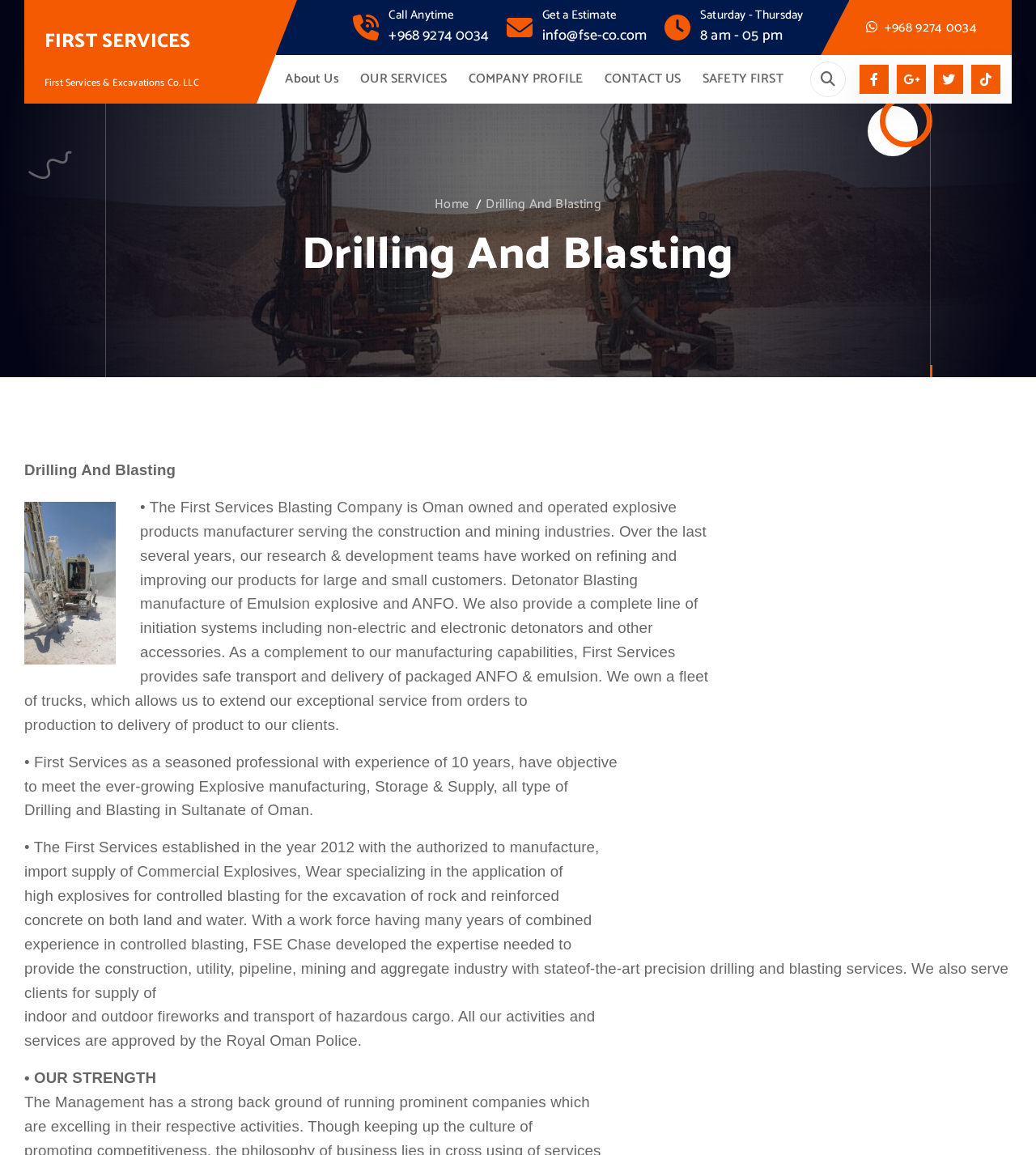Find the bounding box coordinates of the element to click in order to complete this instruction: "Learn about the company profile". The bounding box coordinates must be four float numbers between 0 and 1, denoted as [left, top, right, bottom].

[0.452, 0.057, 0.563, 0.08]